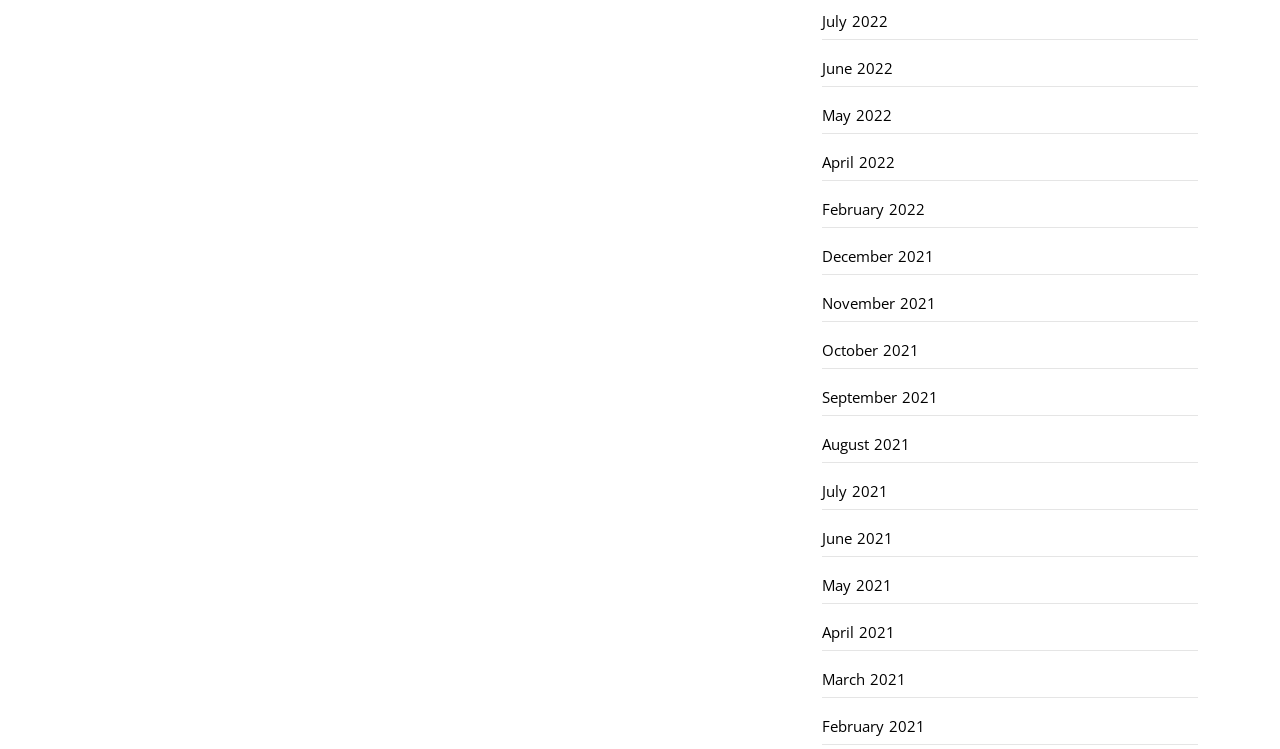Please specify the coordinates of the bounding box for the element that should be clicked to carry out this instruction: "view July 2022". The coordinates must be four float numbers between 0 and 1, formatted as [left, top, right, bottom].

[0.642, 0.004, 0.936, 0.053]